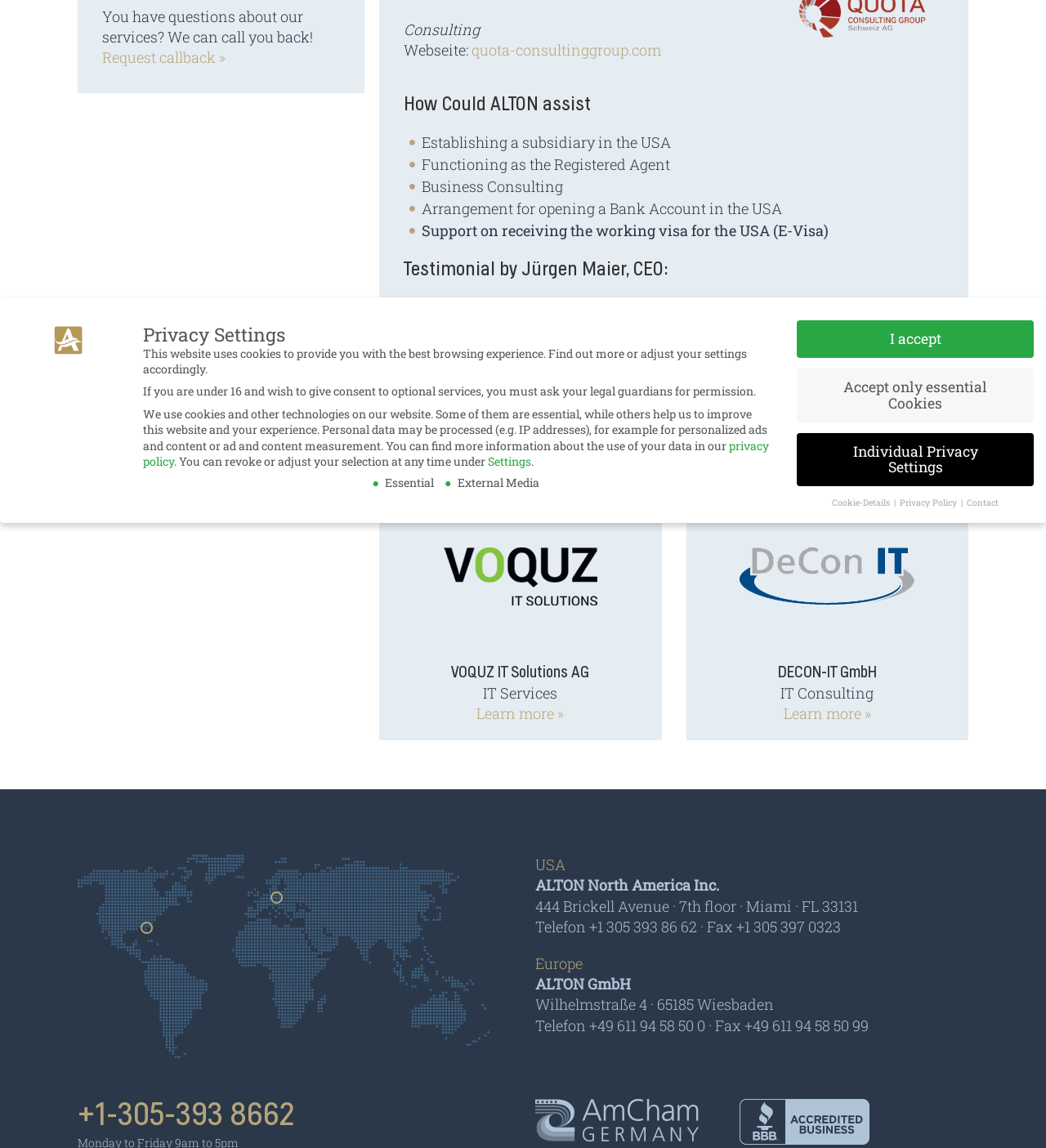Find the bounding box of the element with the following description: "Request callback »". The coordinates must be four float numbers between 0 and 1, formatted as [left, top, right, bottom].

[0.098, 0.042, 0.216, 0.059]